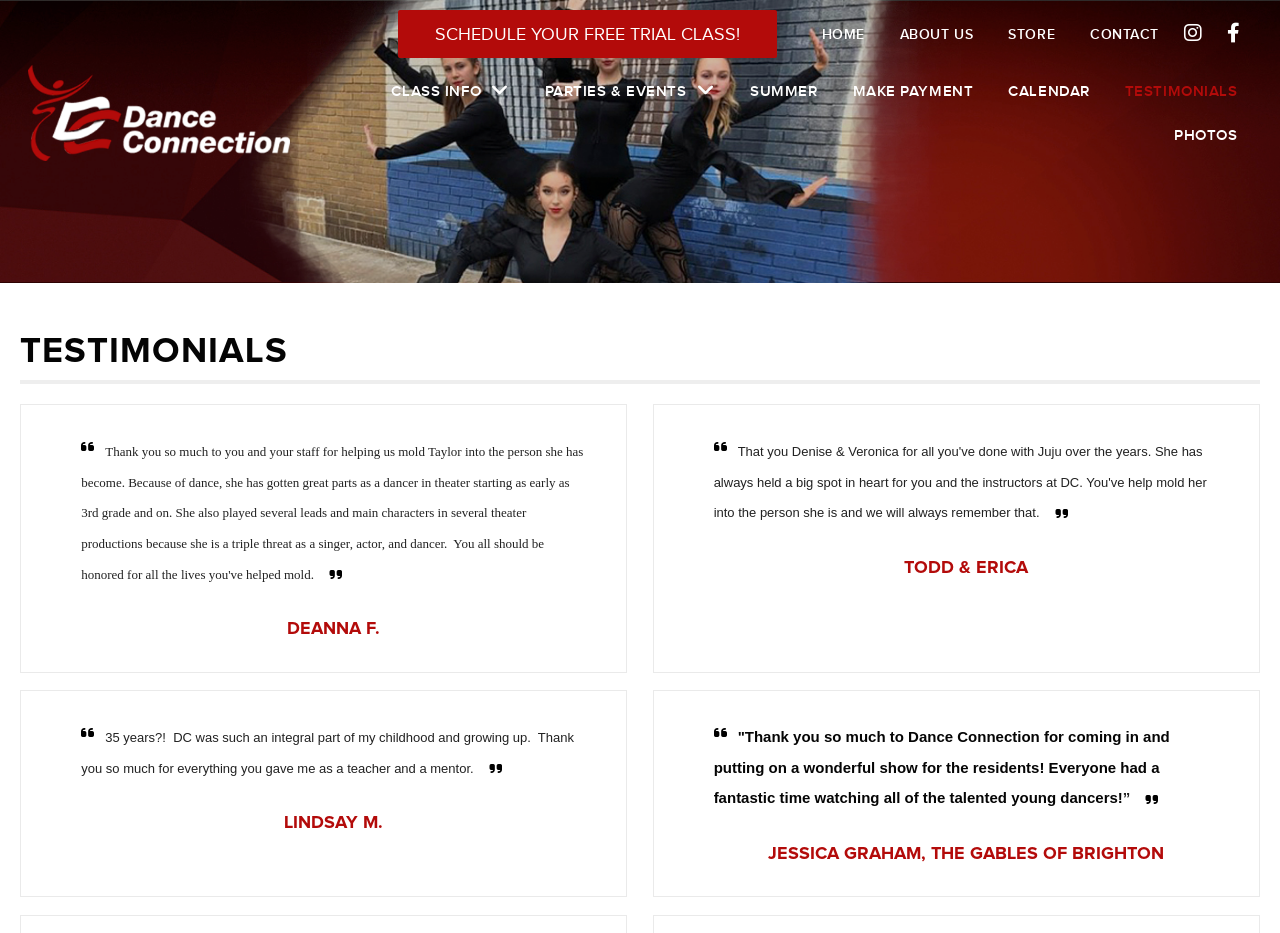Who is Jessica Graham?
Using the image as a reference, answer the question in detail.

Jessica Graham is mentioned in one of the testimonials, and her title is specified as 'The Gables of Brighton'. This suggests that she is a representative or staff member of The Gables of Brighton, and she has written a testimonial about the dance studio's performance at their location.